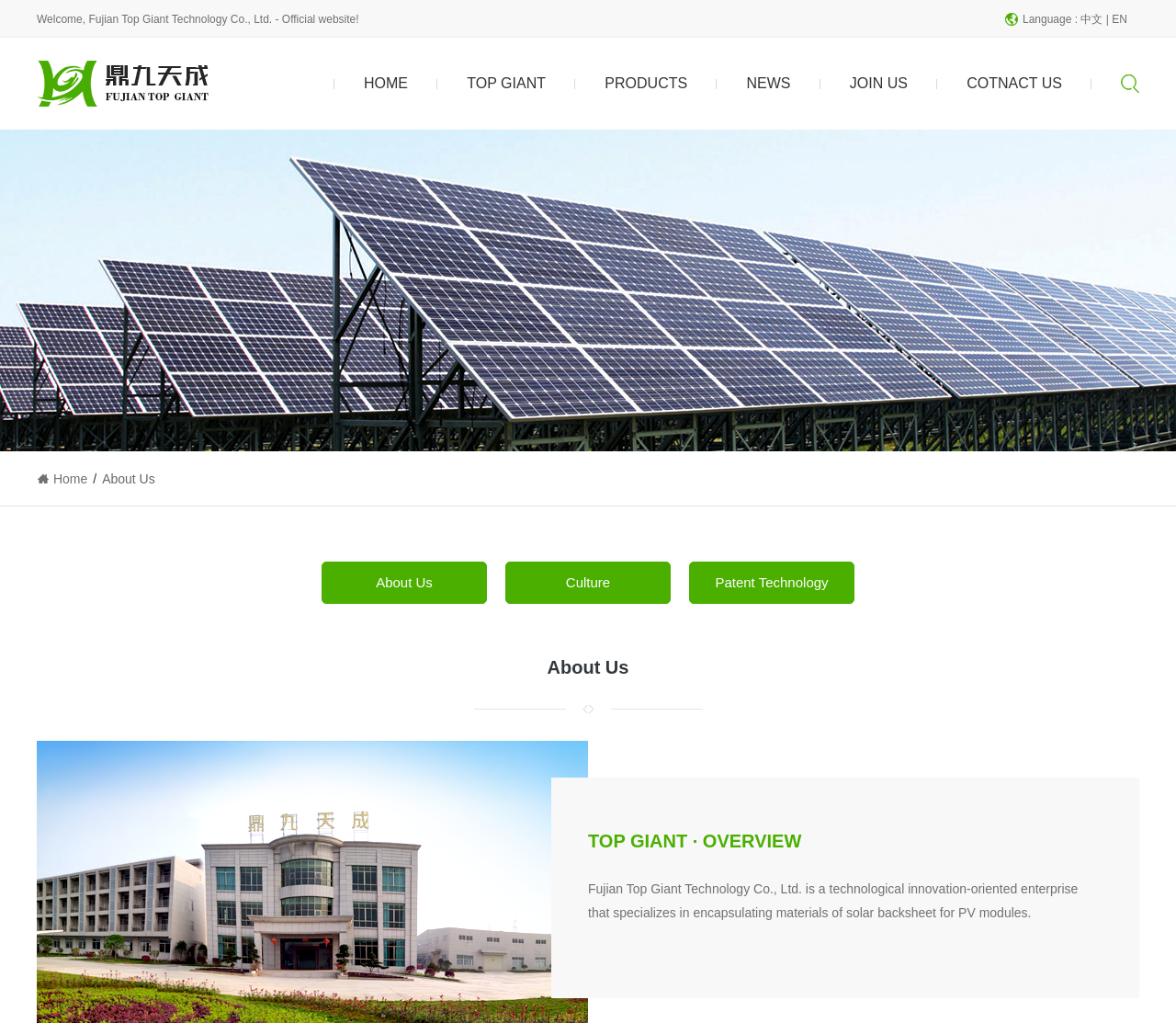Indicate the bounding box coordinates of the element that needs to be clicked to satisfy the following instruction: "Subscribe to newsletter". The coordinates should be four float numbers between 0 and 1, i.e., [left, top, right, bottom].

None